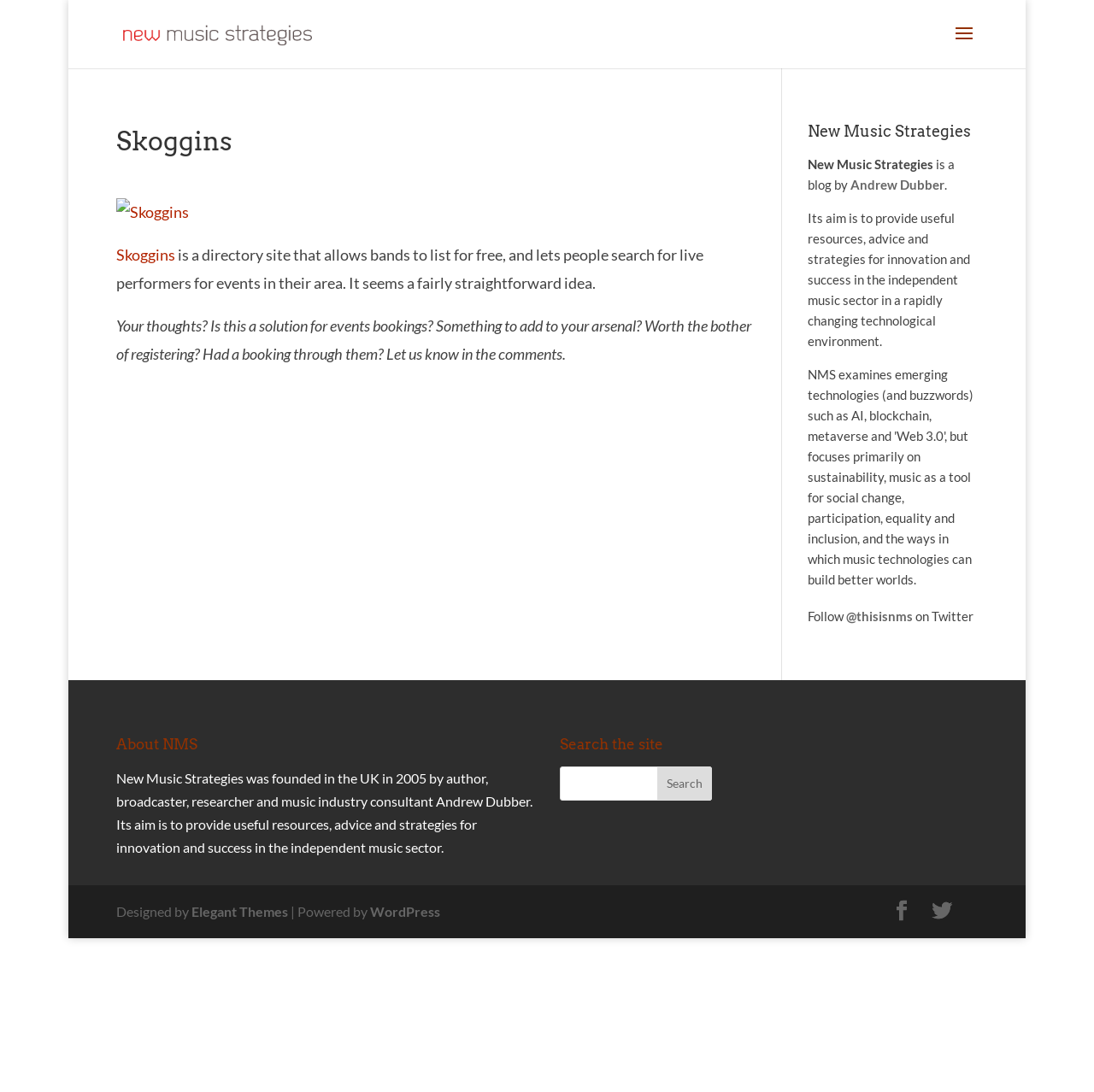Select the bounding box coordinates of the element I need to click to carry out the following instruction: "Click on Skoggins".

[0.106, 0.185, 0.173, 0.203]